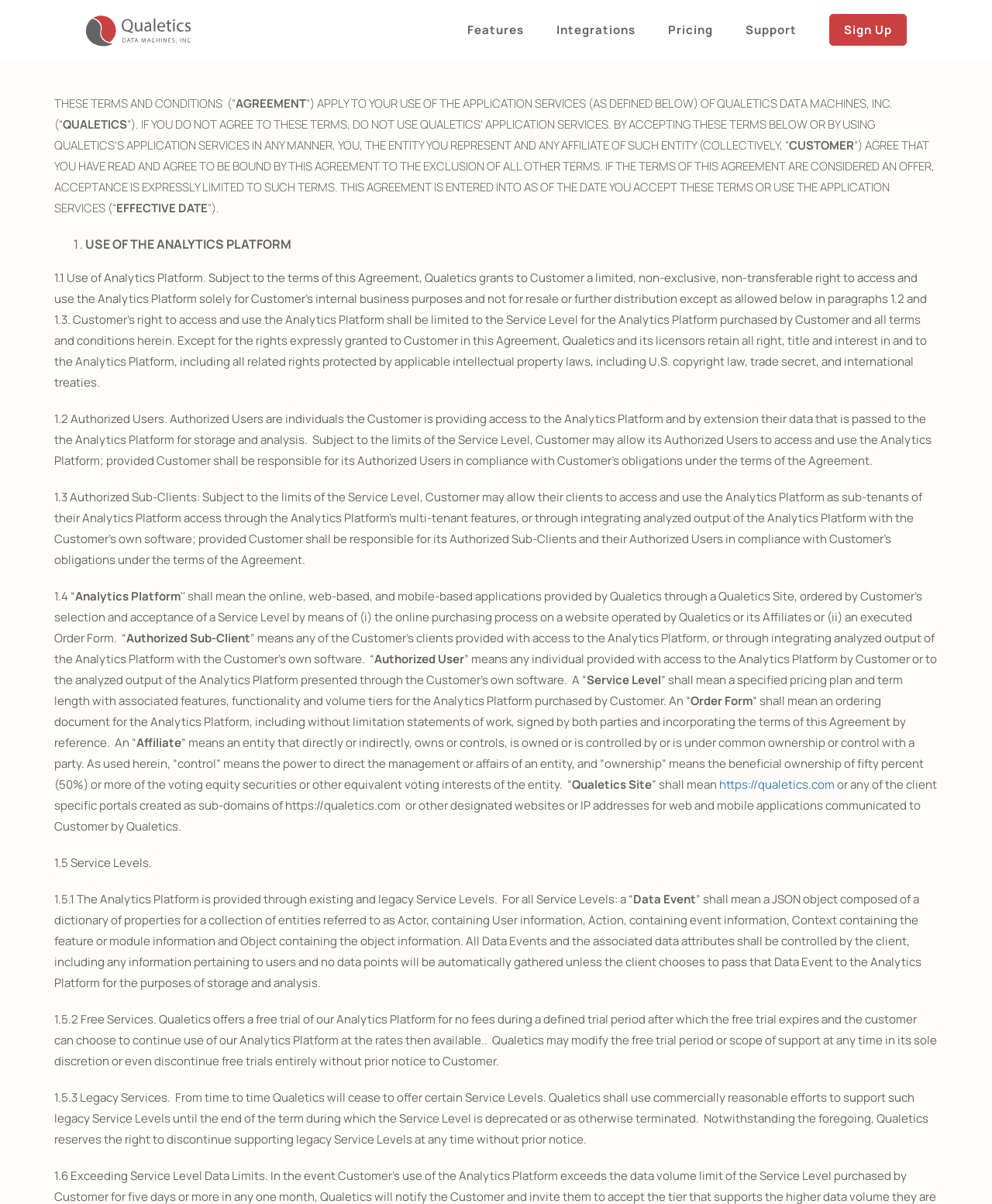Detail the features and information presented on the webpage.

This webpage appears to be a terms and conditions page for Qualetics Data Machines, a company that provides collaborative AI solutions. At the top of the page, there is a logo and a navigation menu with links to features, integrations, pricing, support, and sign up.

Below the navigation menu, there is a heading that reads "THESE TERMS AND CONDITIONS (“AGREEMENT”) APPLY TO YOUR USE OF THE APPLICATION SERVICES (AS DEFINED BELOW) OF QUALETICS DATA MACHINES, INC. (“QUALETICS”)". This is followed by a lengthy block of text that outlines the terms and conditions of using Qualetics' application services.

The text is divided into sections, each with a numbered heading. The sections cover topics such as the use of the analytics platform, authorized users, authorized sub-clients, and service levels. There are also definitions for terms such as "Authorized Users", "Authorized Sub-Clients", "Service Level", and "Affiliate".

Throughout the text, there are links to external resources, such as the Qualetics website, and internal links to other sections of the terms and conditions. At the bottom of the page, there is a link to go back to the top of the page.

Overall, the webpage is a formal and informative page that outlines the terms and conditions of using Qualetics' application services.